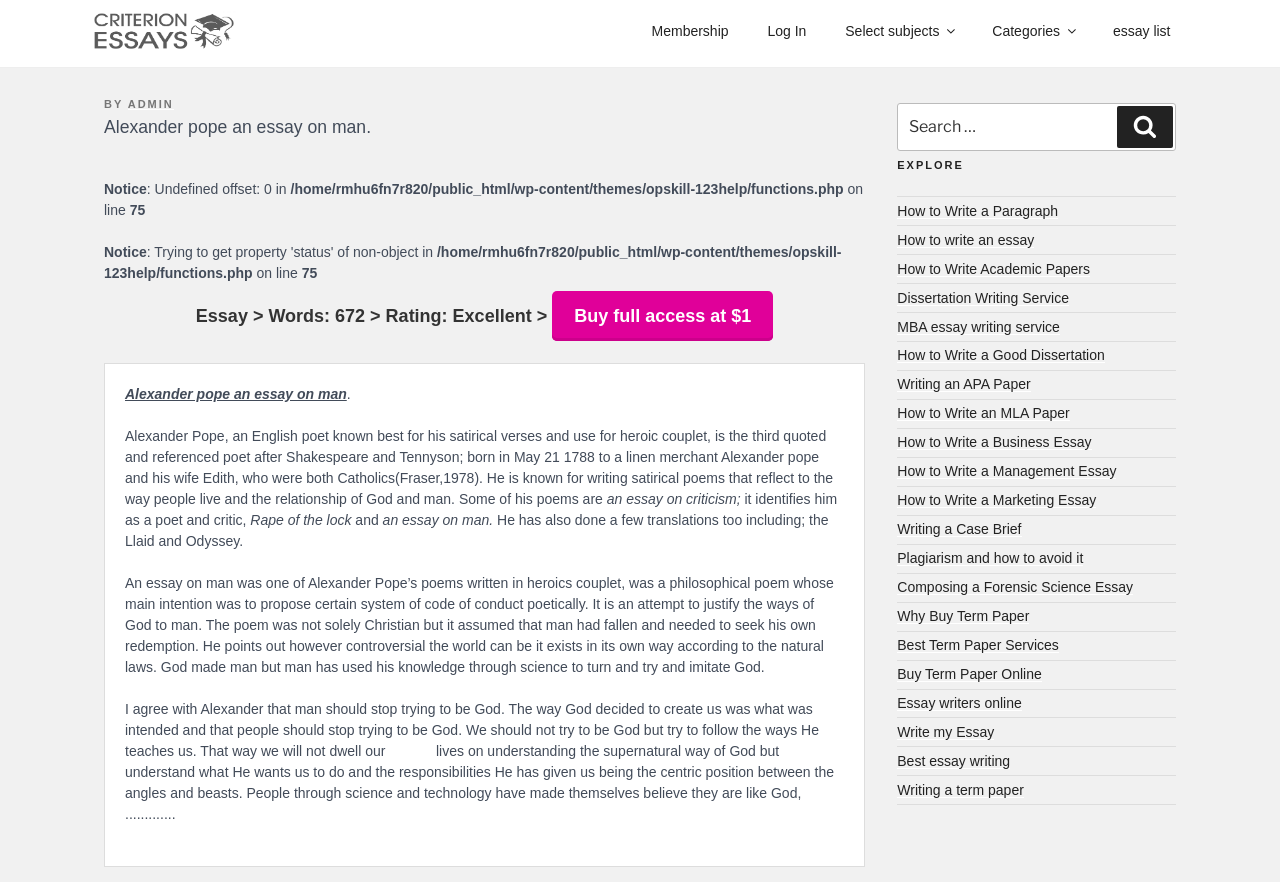Please specify the coordinates of the bounding box for the element that should be clicked to carry out this instruction: "Select subjects". The coordinates must be four float numbers between 0 and 1, formatted as [left, top, right, bottom].

[0.647, 0.007, 0.759, 0.063]